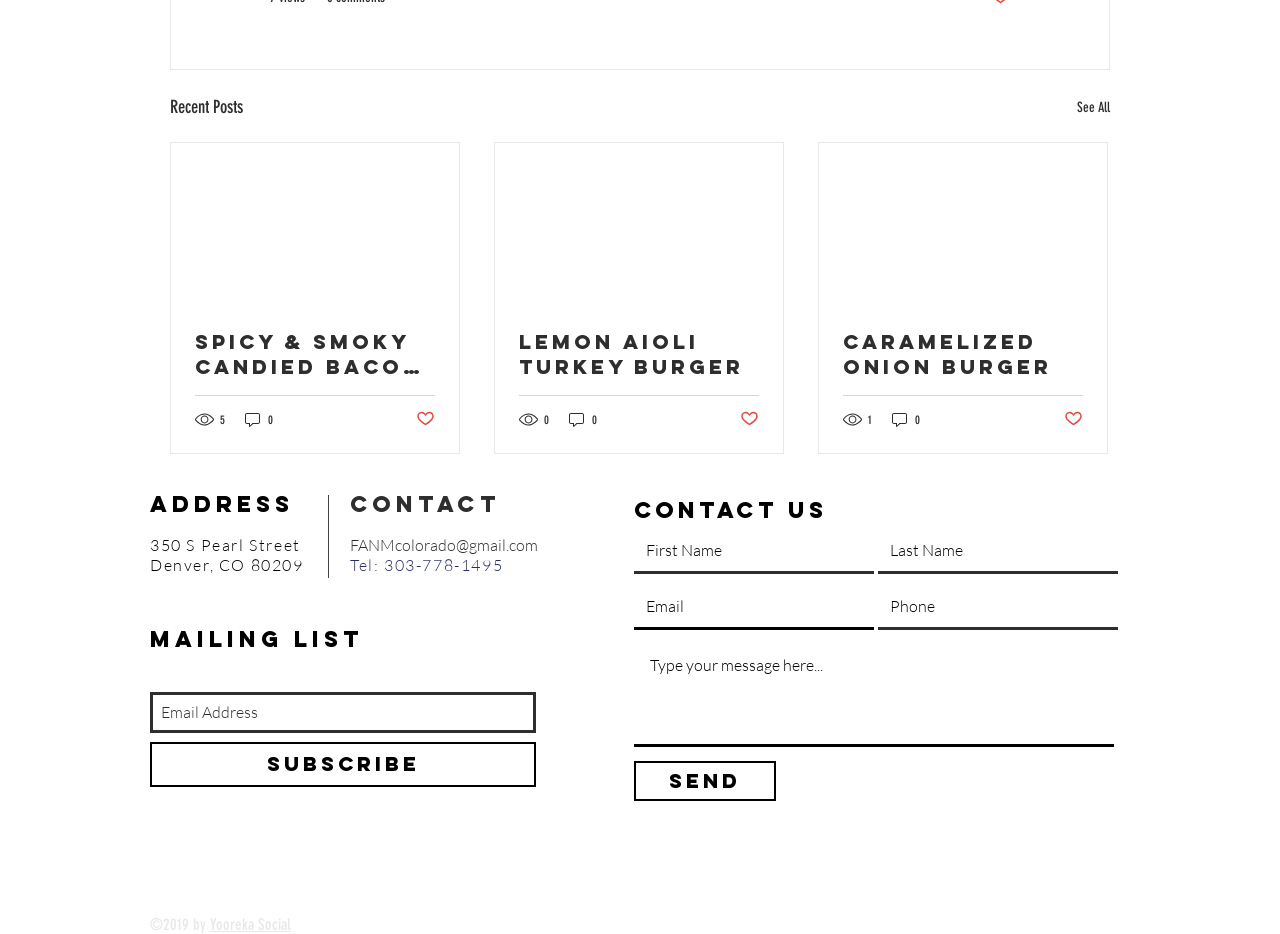Please answer the following query using a single word or phrase: 
What is the purpose of the 'MAILING LIST' section?

To subscribe to a newsletter